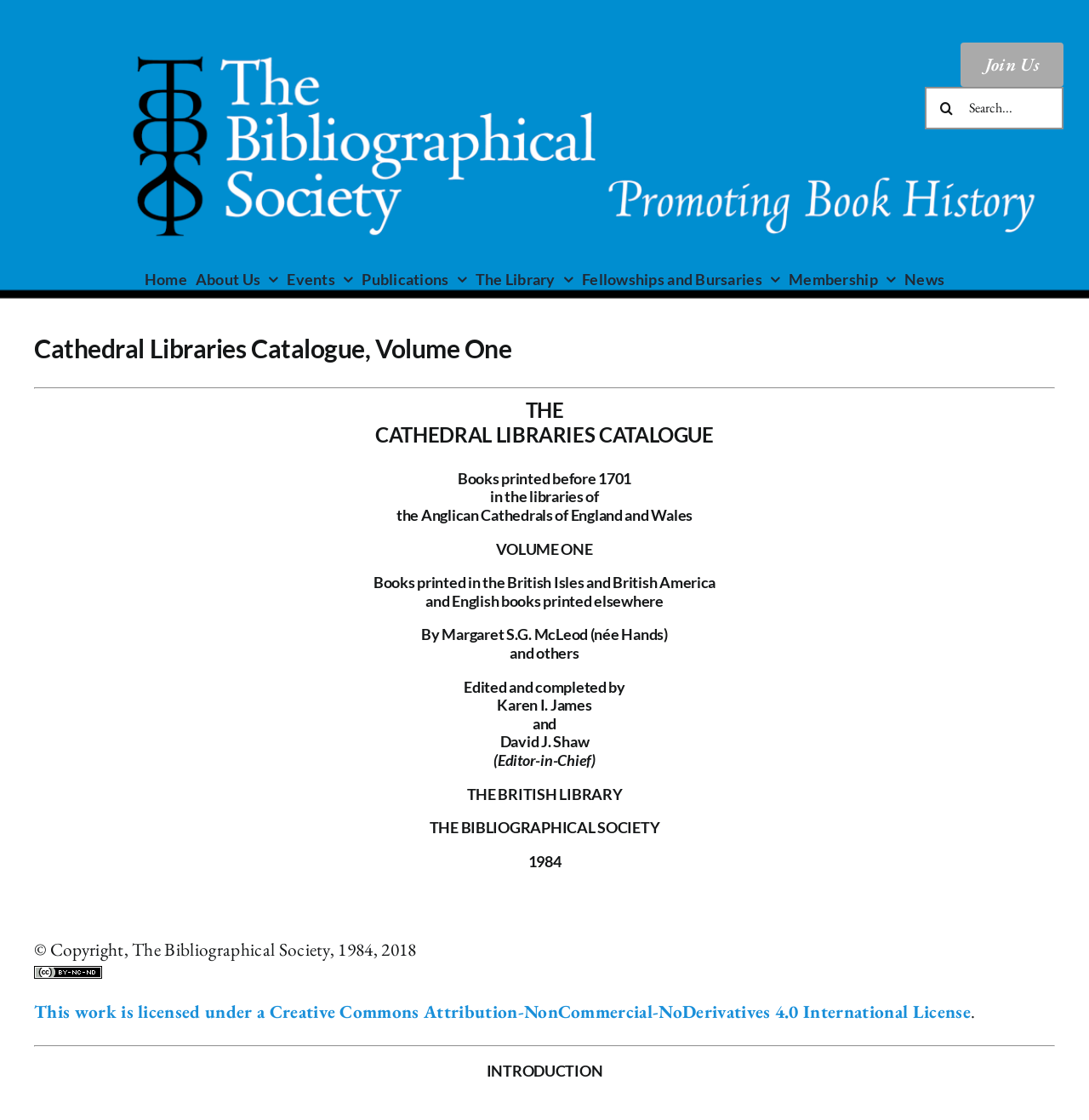Specify the bounding box coordinates of the area to click in order to execute this command: 'View the Creative Commons License'. The coordinates should consist of four float numbers ranging from 0 to 1, and should be formatted as [left, top, right, bottom].

[0.031, 0.865, 0.094, 0.886]